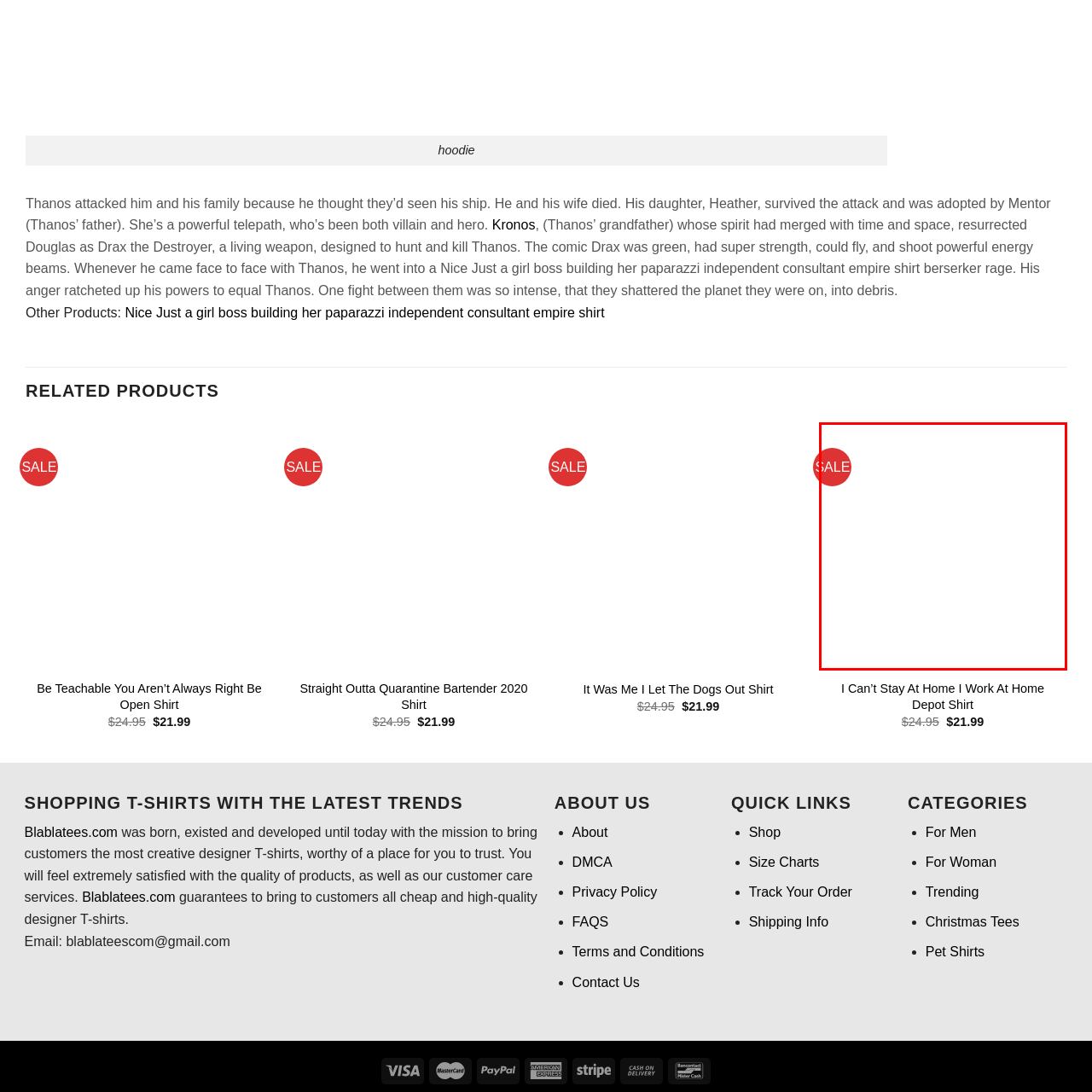Refer to the image area inside the black border, What text is displayed on the badge? 
Respond concisely with a single word or phrase.

SALE